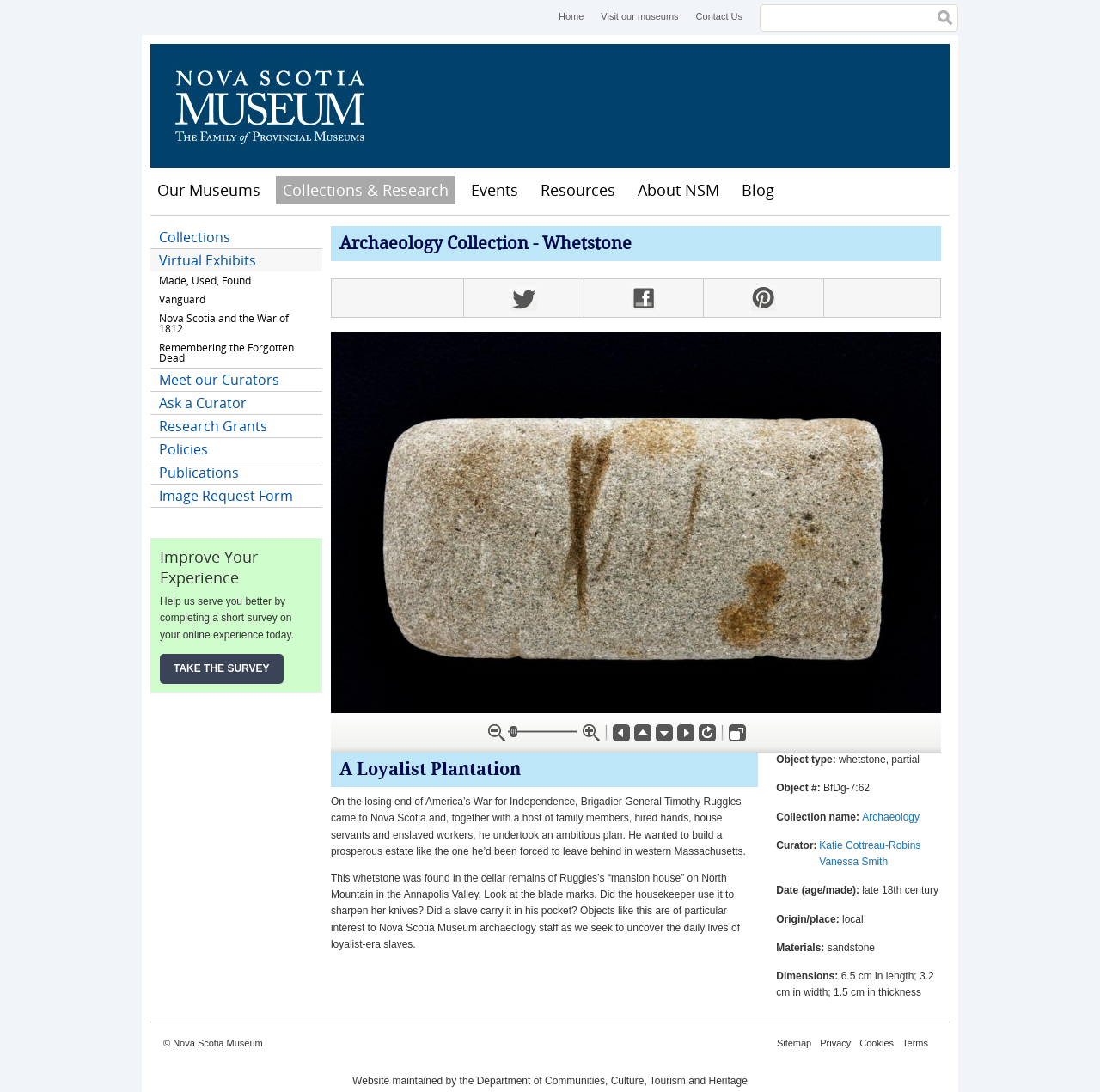From the element description Meet our Curators, predict the bounding box coordinates of the UI element. The coordinates must be specified in the format (top-left x, top-left y, bottom-right x, bottom-right y) and should be within the 0 to 1 range.

[0.137, 0.338, 0.293, 0.358]